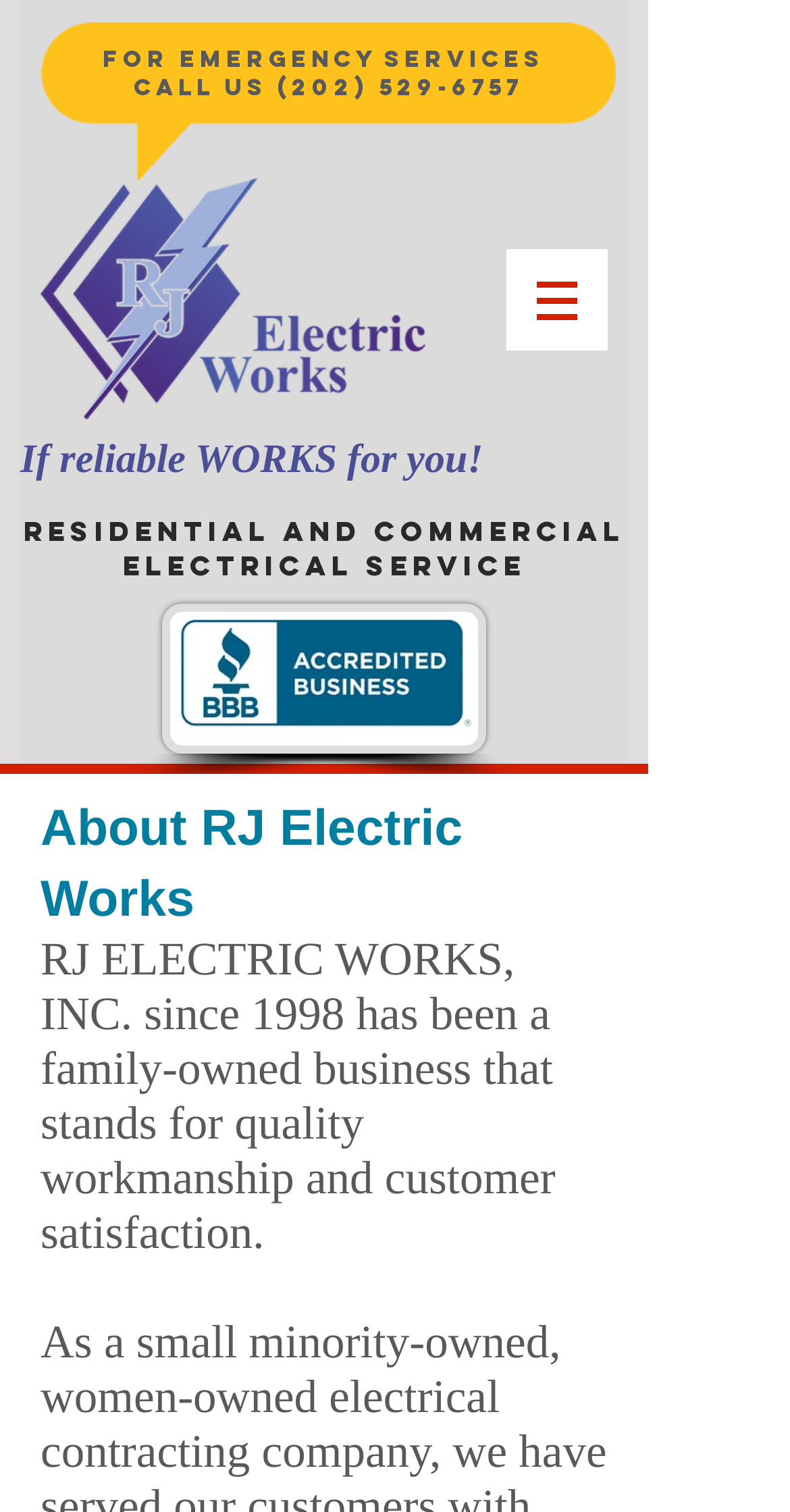Is RJ Electric Works accredited by the BBB?
Please provide a detailed and thorough answer to the question.

I found this information by looking at the image element with the description 'BBB Accredited-Seals-US_PMS7469-Horizont' which is located below the heading 'Residential and Commercial electrical service'.